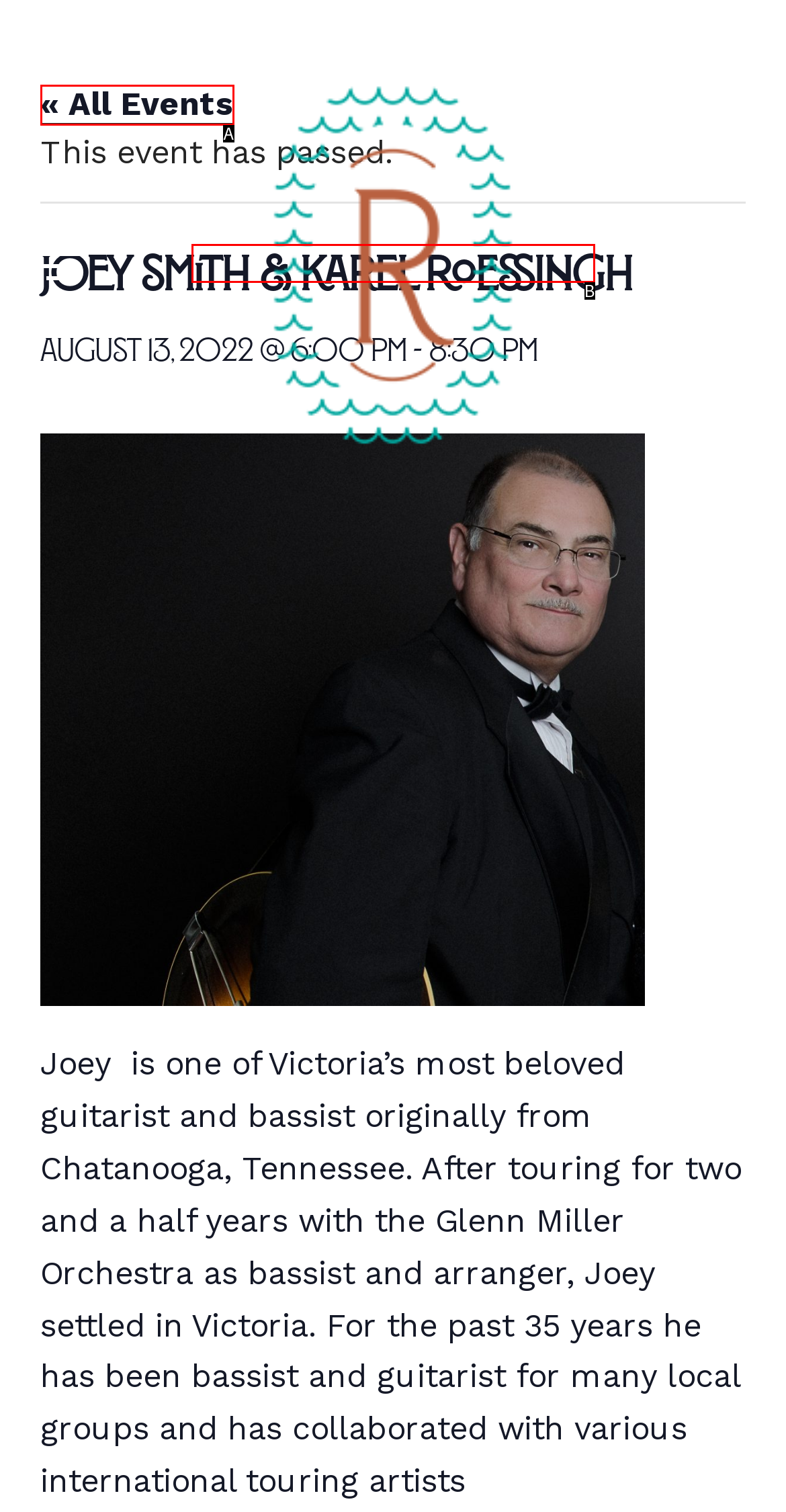Using the description: « All Events, find the best-matching HTML element. Indicate your answer with the letter of the chosen option.

A